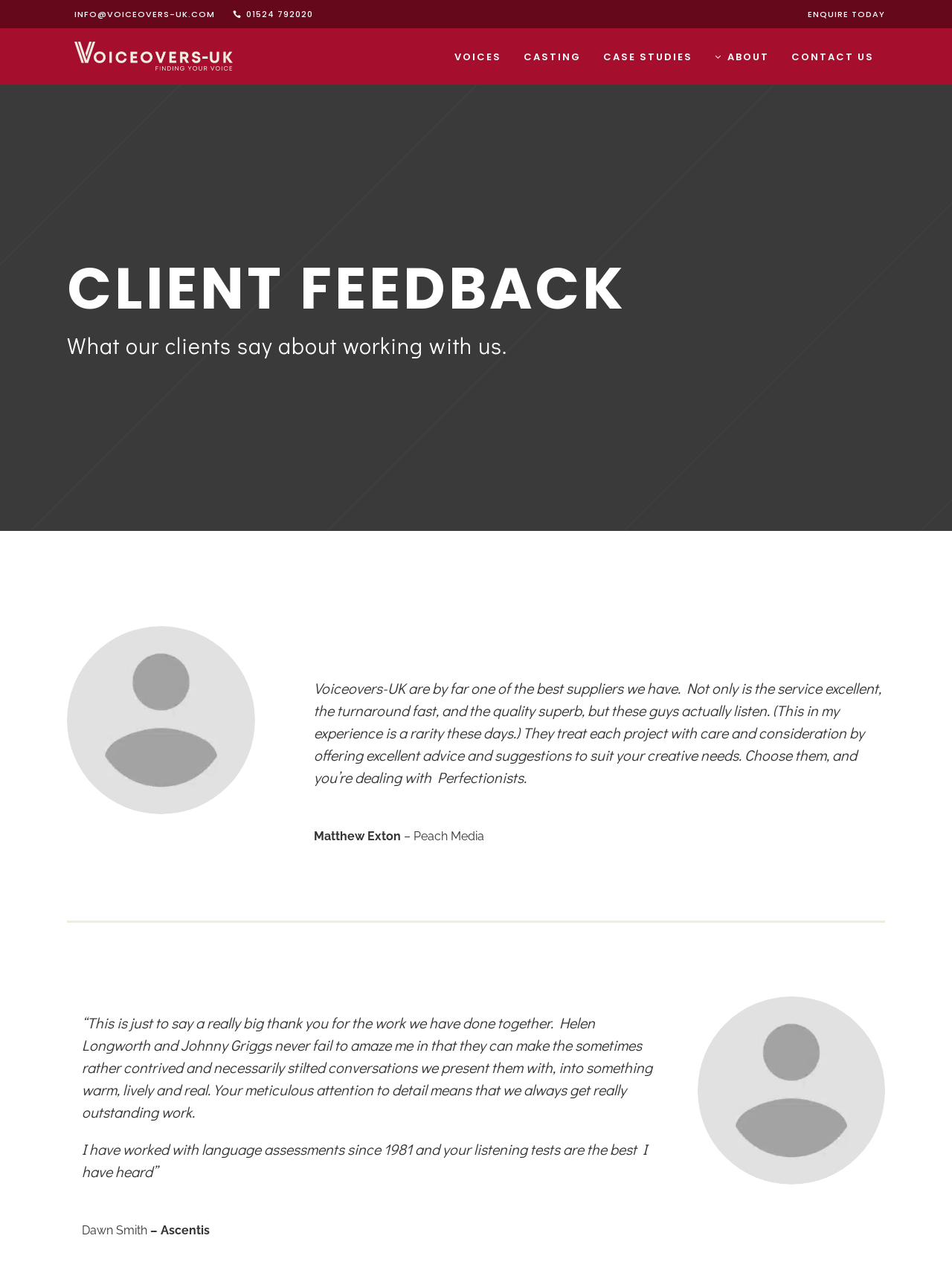Please provide the bounding box coordinates for the UI element as described: "Contact Us". The coordinates must be four floats between 0 and 1, represented as [left, top, right, bottom].

[0.82, 0.022, 0.93, 0.066]